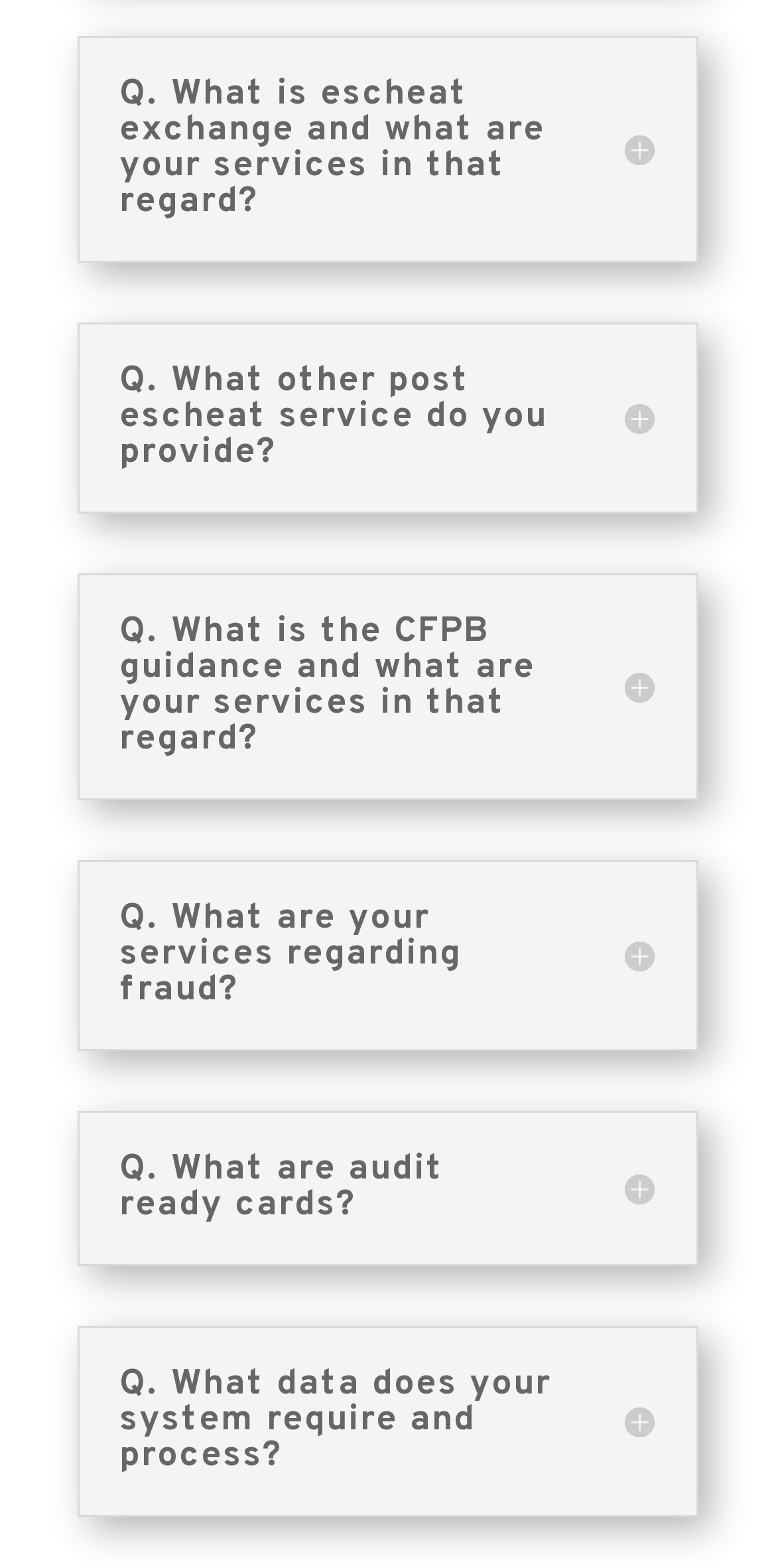Are there any headings on the webpage?
Please provide a single word or phrase as your answer based on the image.

Yes